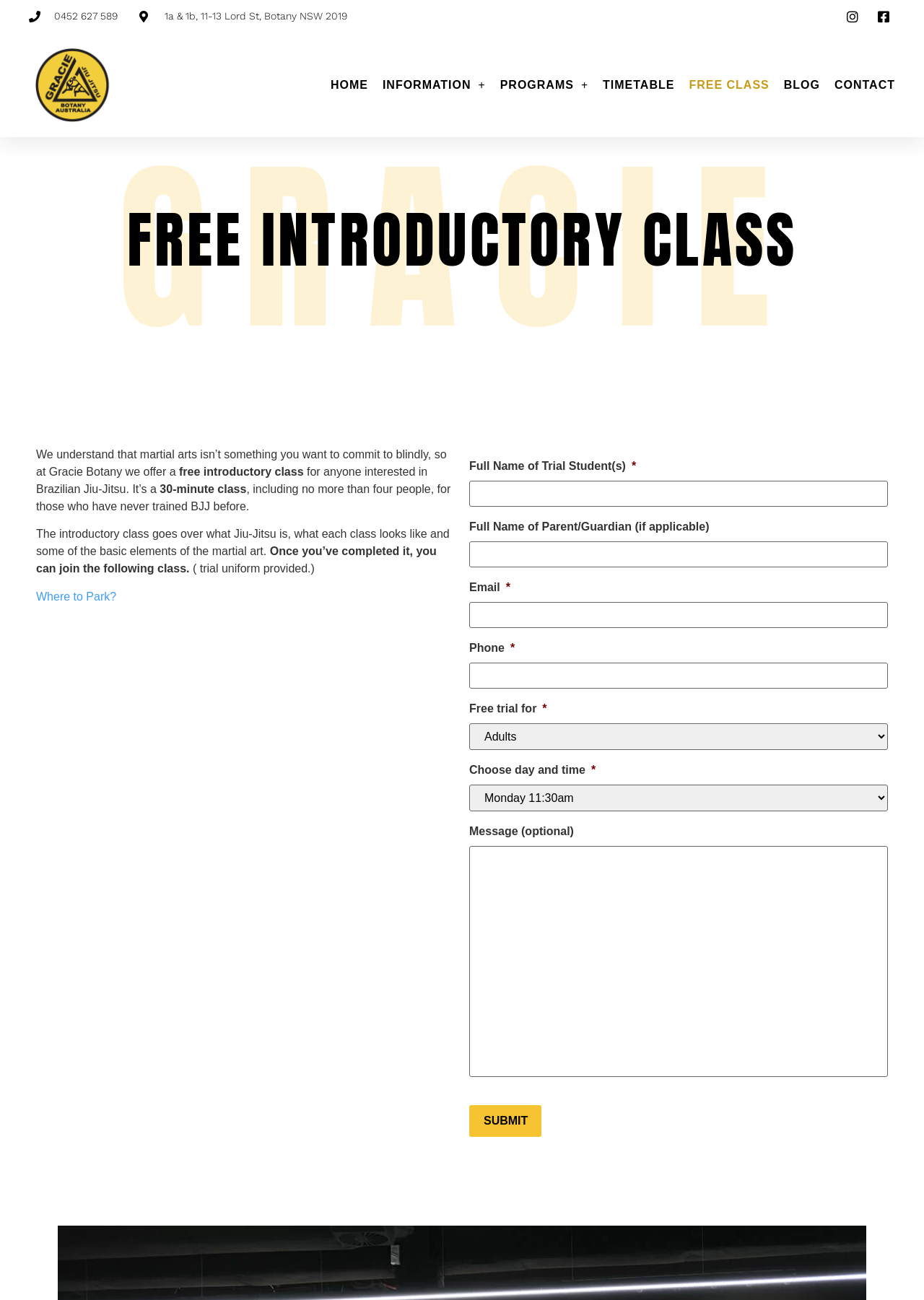Identify the coordinates of the bounding box for the element that must be clicked to accomplish the instruction: "Click the 'FREE CLASS' link".

[0.746, 0.052, 0.833, 0.078]